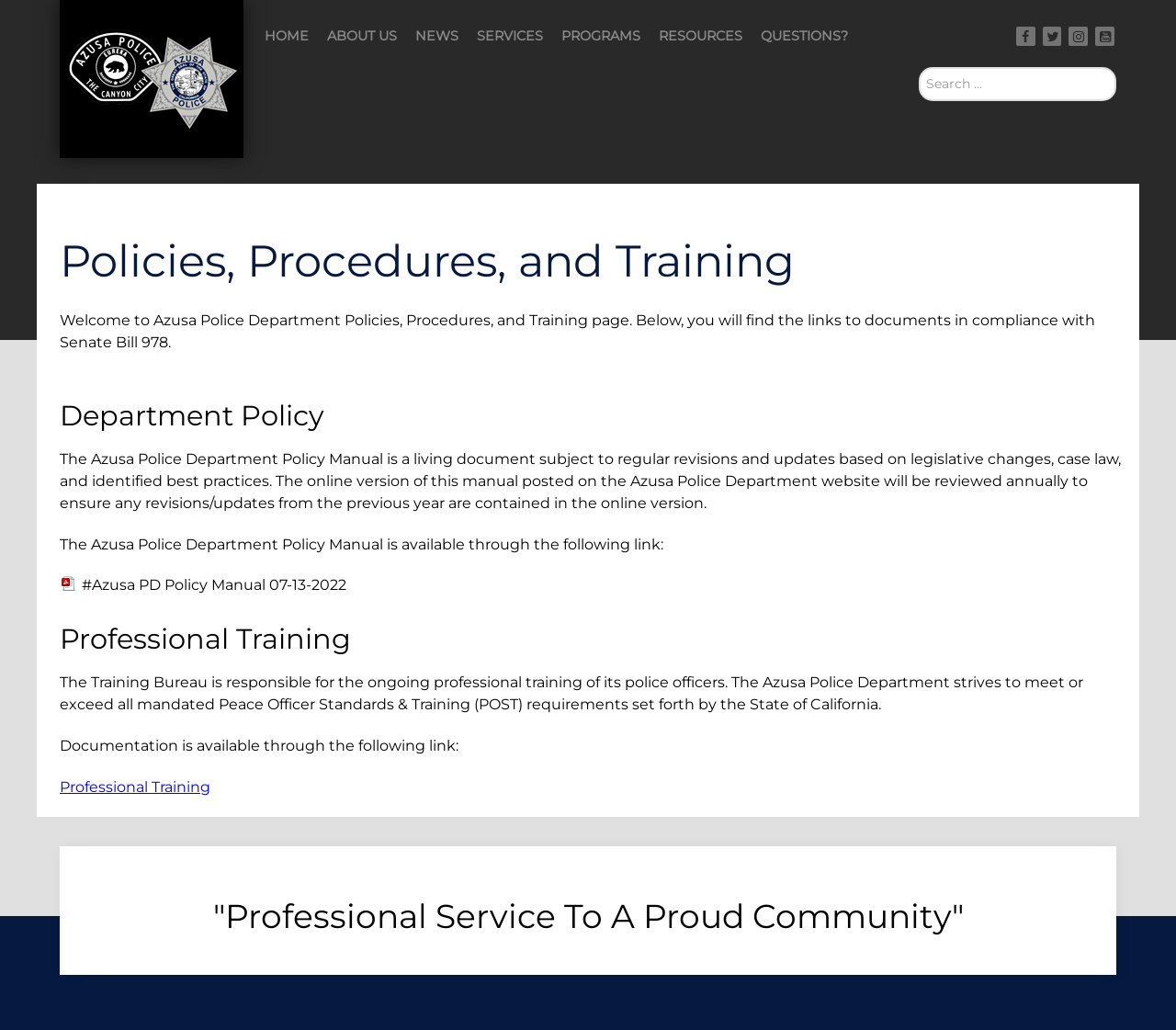Using details from the image, please answer the following question comprehensively:
What is the purpose of the Training Bureau?

The purpose of the Training Bureau can be inferred from the section 'Professional Training' on the webpage, which states that the bureau is responsible for the ongoing professional training of its police officers and strives to meet or exceed all mandated Peace Officer Standards & Training (POST) requirements set forth by the State of California.